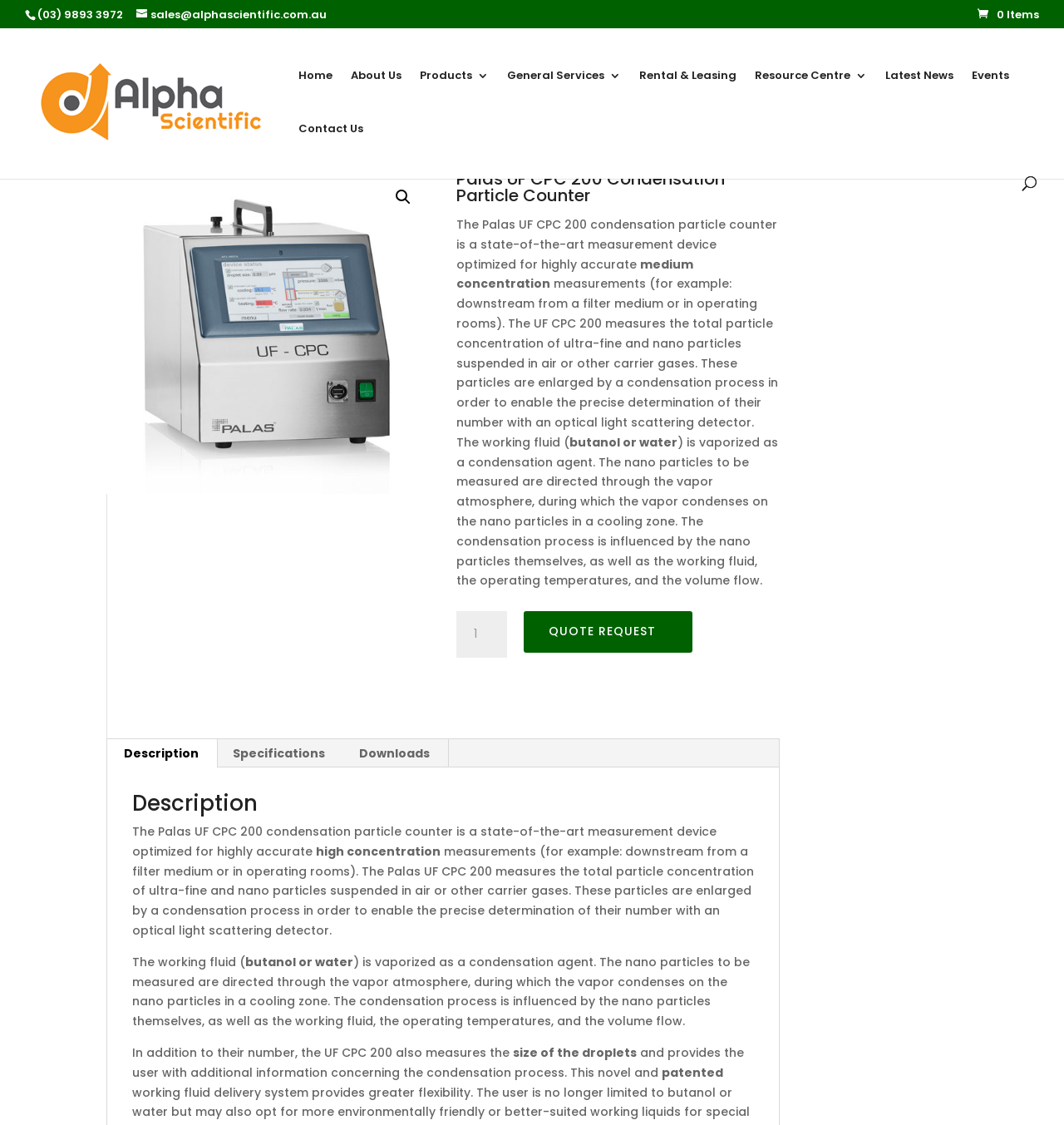Can you find and provide the main heading text of this webpage?

Palas UF CPC 200 Condensation Particle Counter